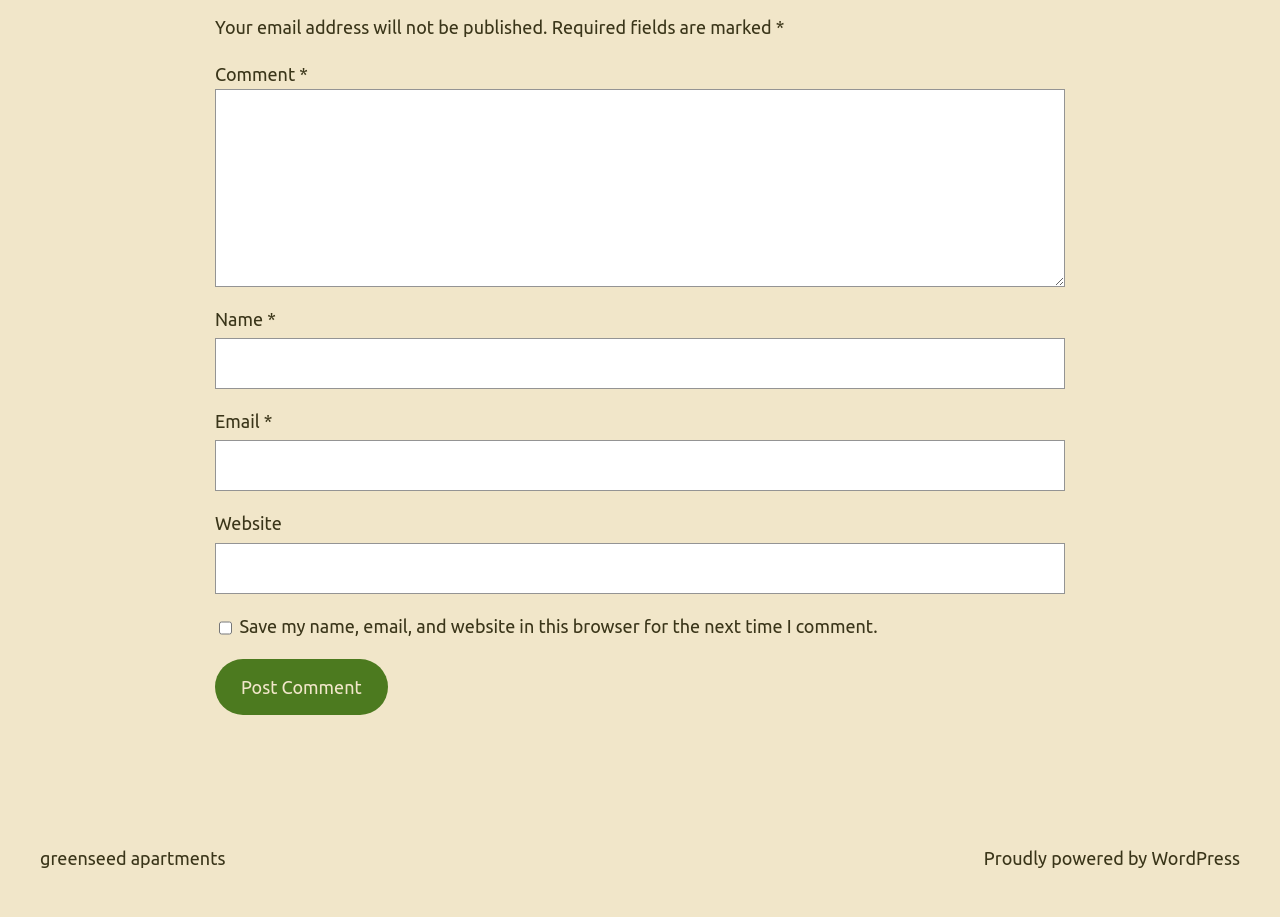Determine the bounding box coordinates for the region that must be clicked to execute the following instruction: "Type your name".

[0.168, 0.369, 0.832, 0.424]